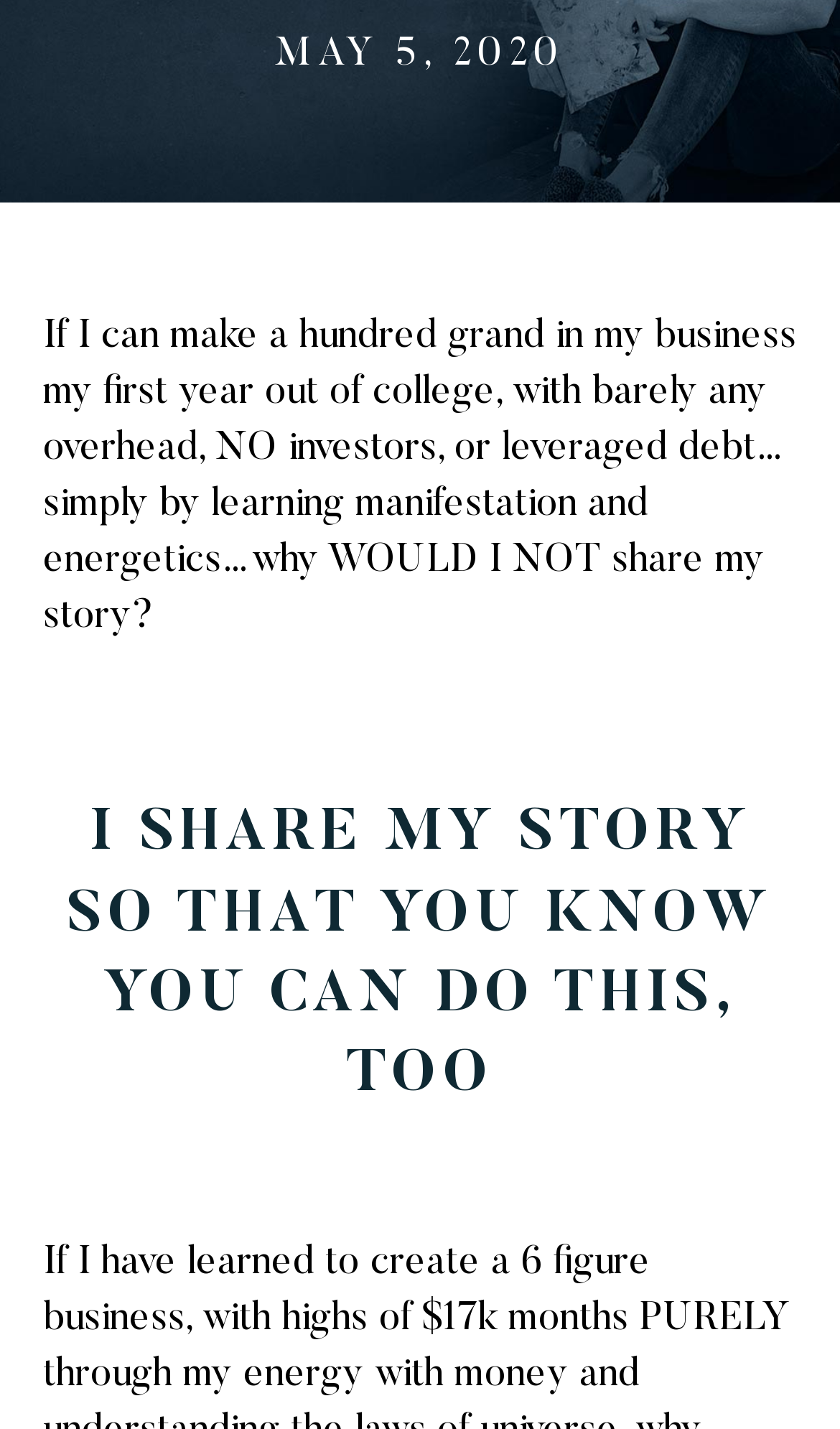Using the webpage screenshot, find the UI element described by Money made me spiritual. Provide the bounding box coordinates in the format (top-left x, top-left y, bottom-right x, bottom-right y), ensuring all values are floating point numbers between 0 and 1.

[0.128, 0.892, 0.872, 0.927]